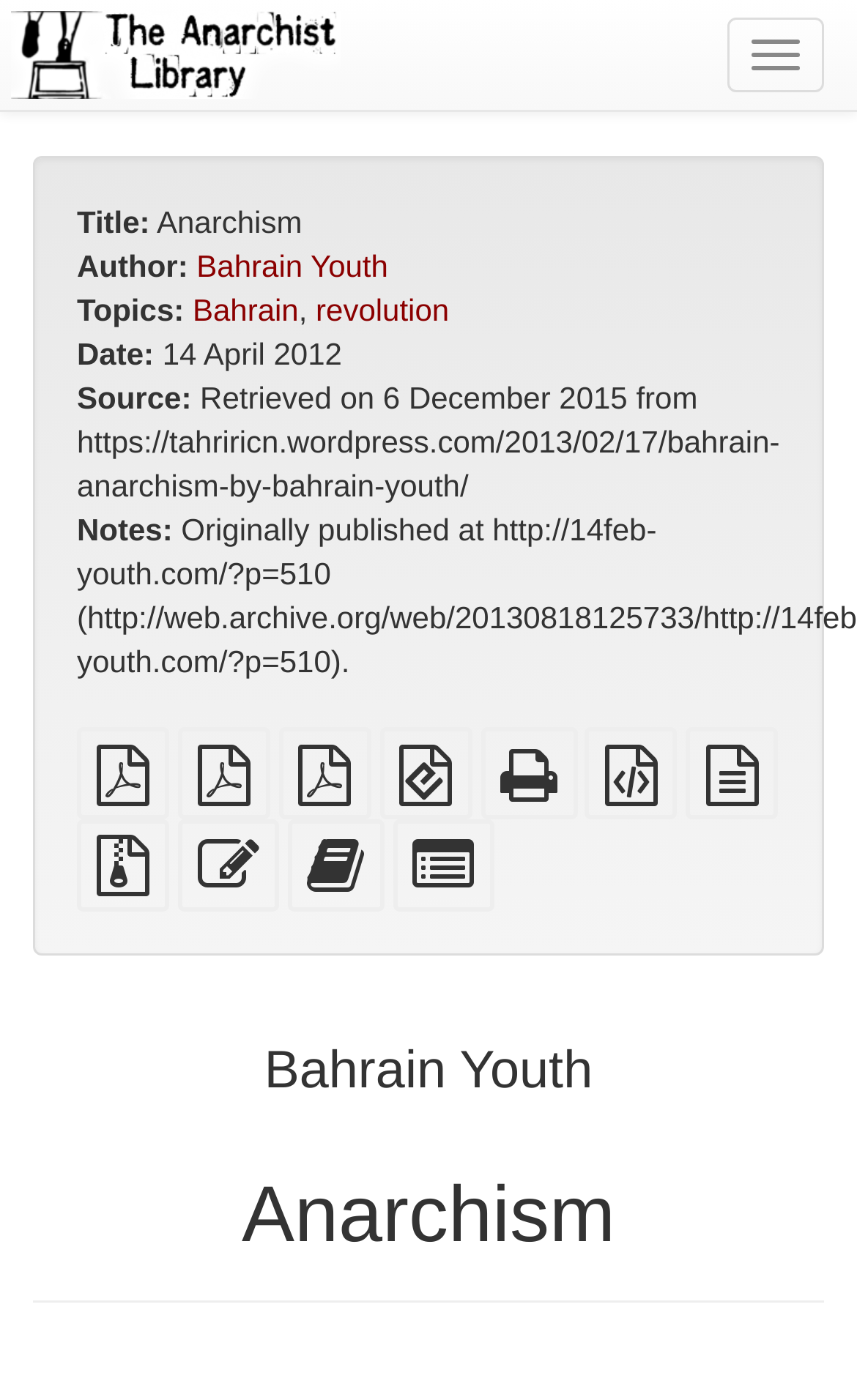Using the description: "Source files with attachments", determine the UI element's bounding box coordinates. Ensure the coordinates are in the format of four float numbers between 0 and 1, i.e., [left, top, right, bottom].

[0.09, 0.549, 0.909, 0.639]